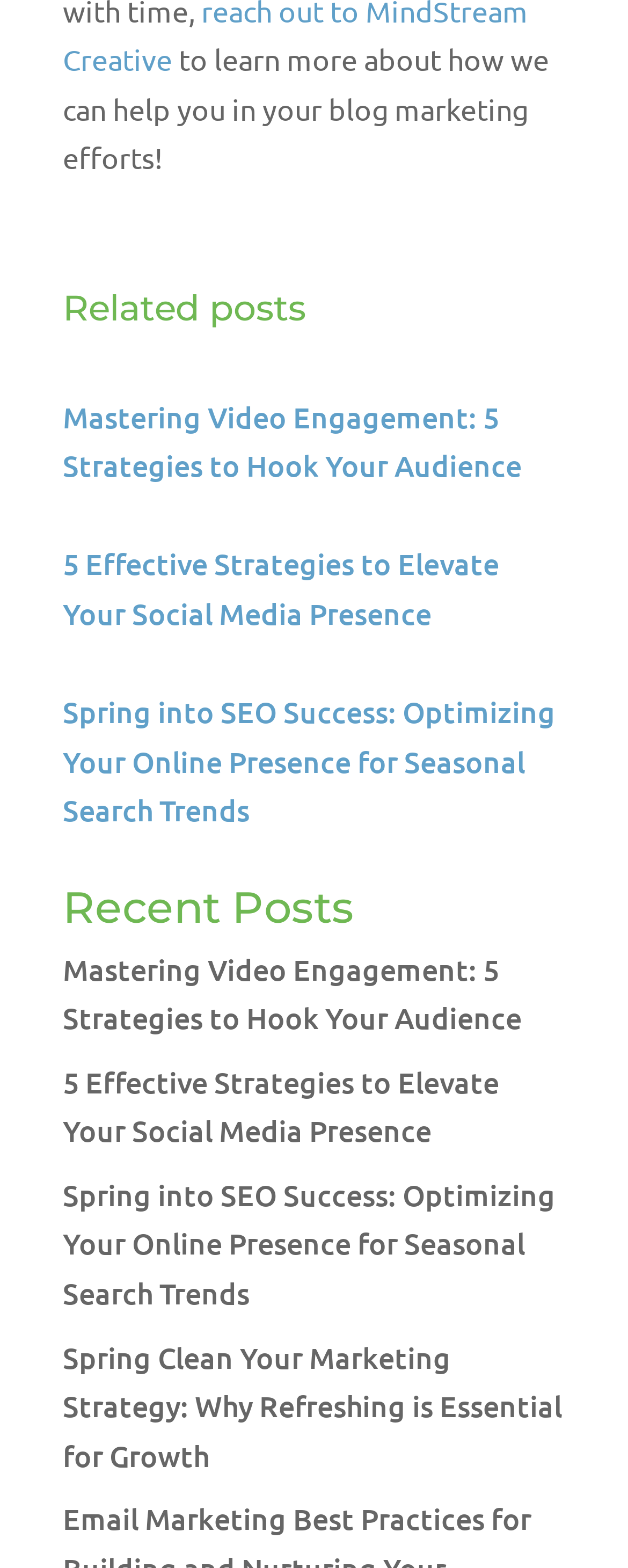Locate the bounding box coordinates of the clickable area to execute the instruction: "explore recent posts". Provide the coordinates as four float numbers between 0 and 1, represented as [left, top, right, bottom].

[0.1, 0.564, 0.9, 0.602]